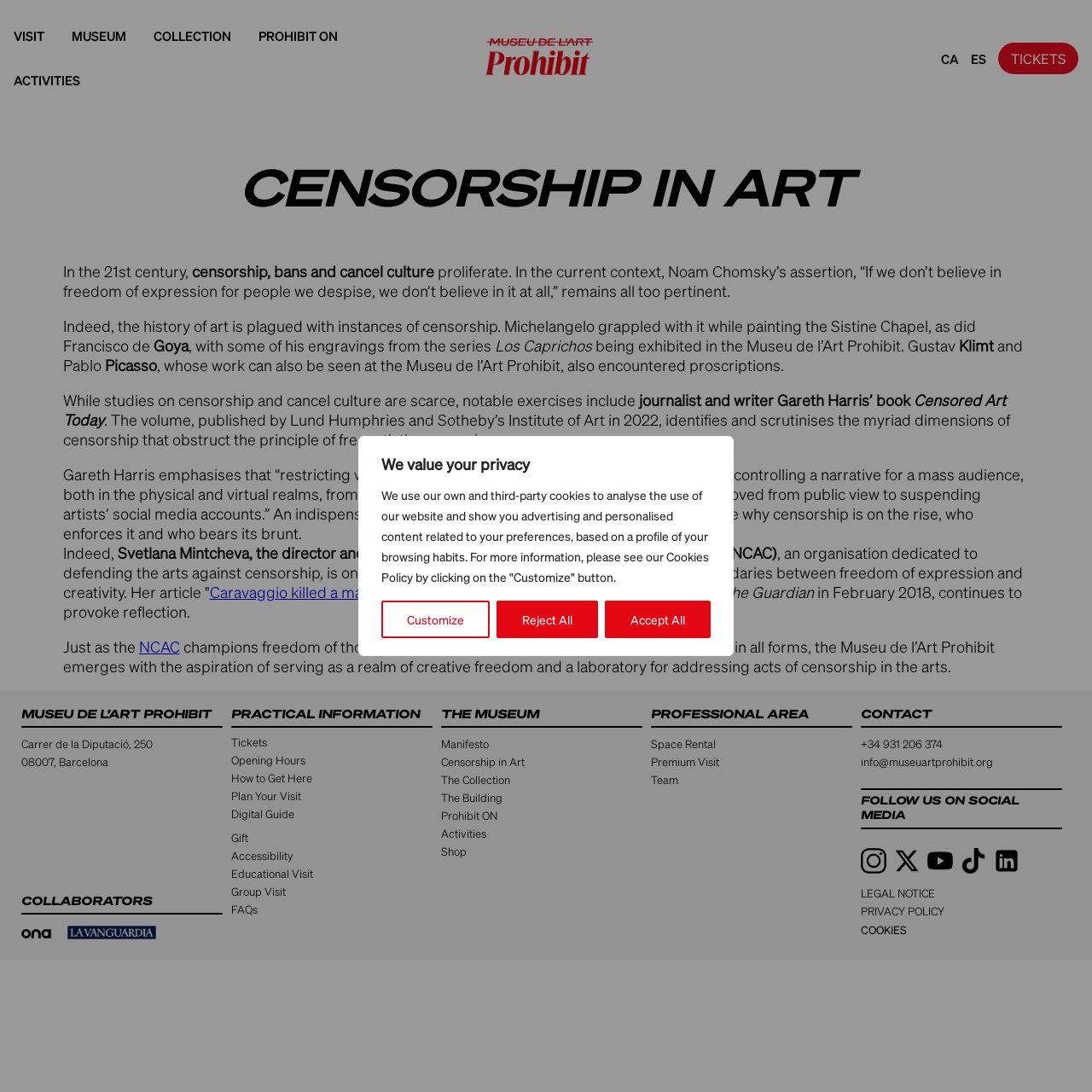Locate the bounding box coordinates of the area that needs to be clicked to fulfill the following instruction: "learn about censorship in art". The coordinates should be in the format of four float numbers between 0 and 1, namely [left, top, right, bottom].

[0.057, 0.141, 0.943, 0.2]